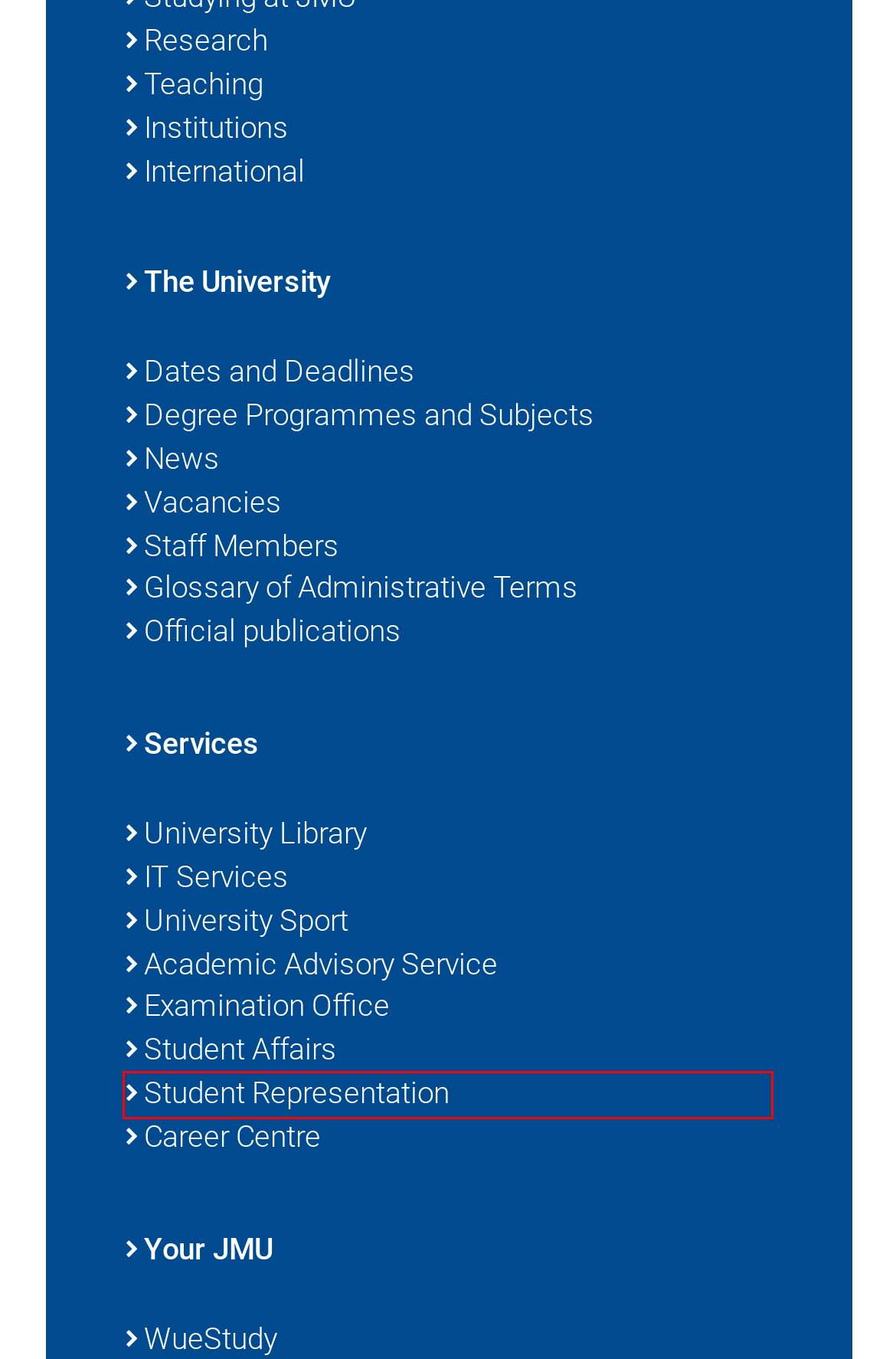Review the screenshot of a webpage that includes a red bounding box. Choose the most suitable webpage description that matches the new webpage after clicking the element within the red bounding box. Here are the candidates:
A. Career Centre -
B. Amtliche Veröffentlichungen - Amtliche Veröffentlichungen
C. Research - Research
D. Jobs and Apprenticeship -
E. Student Affairs - Student Affairs
F. Archive -
G. University Employees - University Employees
H. student's representation - student's representation

H